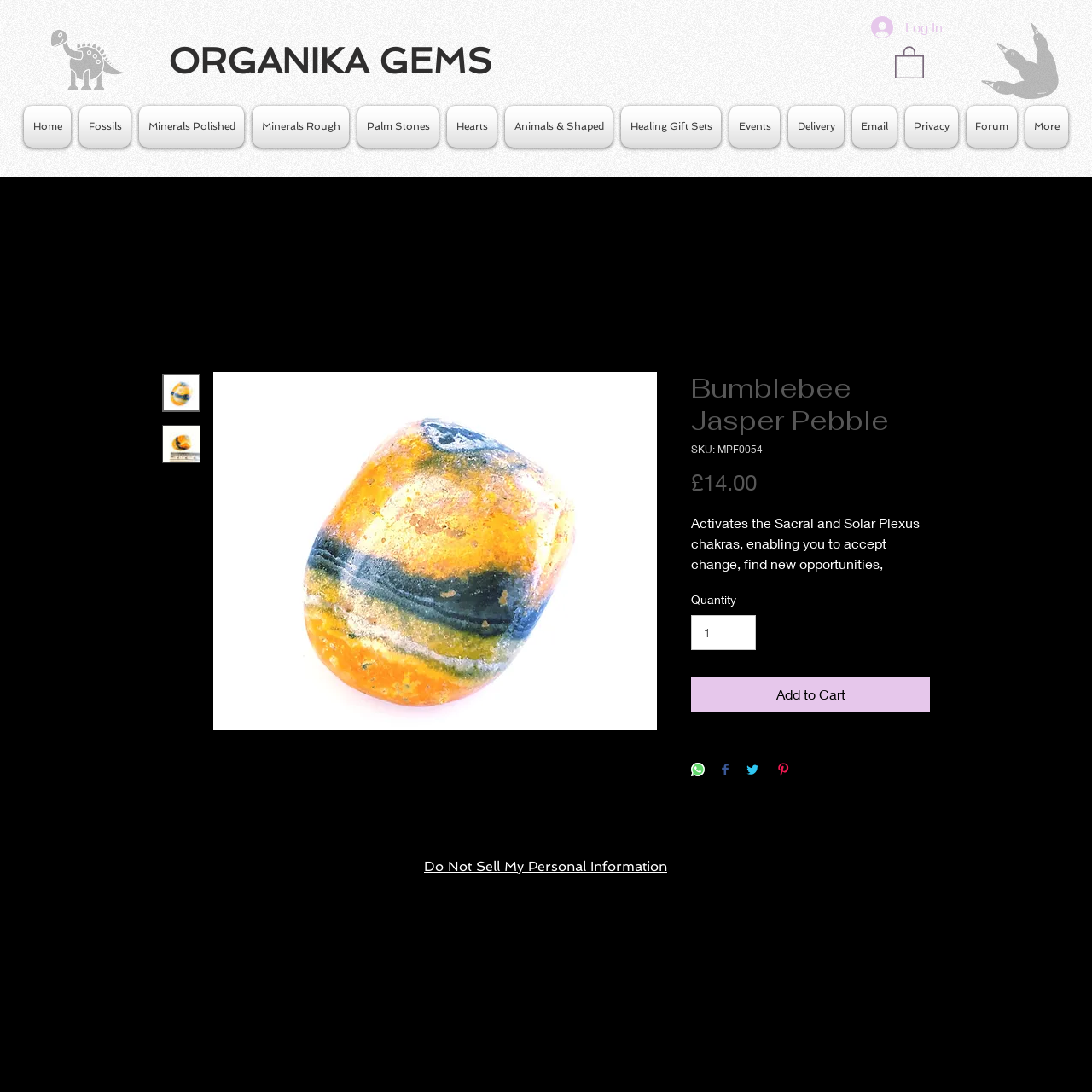Please answer the following question using a single word or phrase: 
What is the purpose of the 'Add to Cart' button?

To add the product to cart